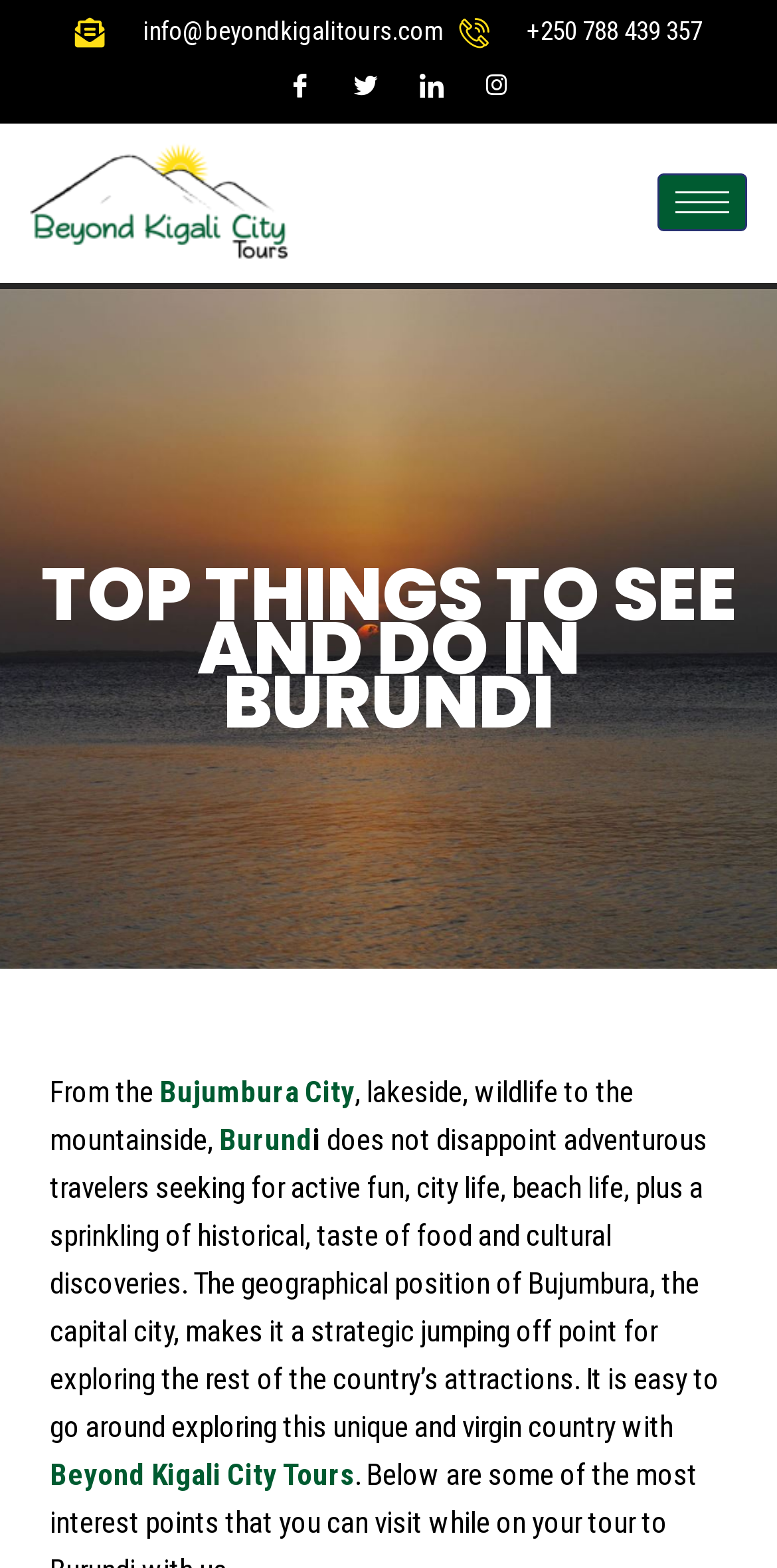Please answer the following question using a single word or phrase: 
What type of activities can travelers do in Burundi?

active fun, city life, beach life, historical, food, cultural discoveries